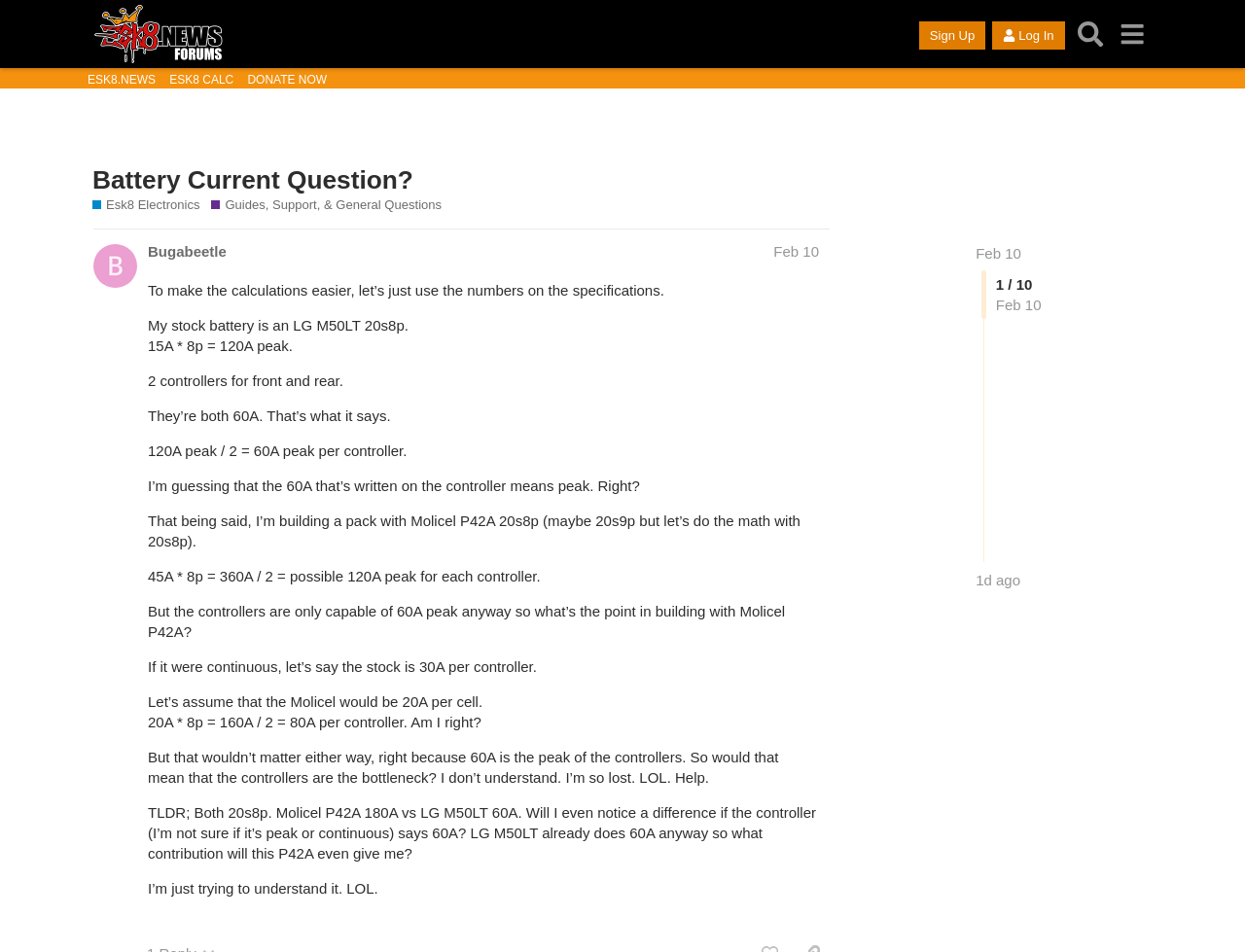Pinpoint the bounding box coordinates of the area that must be clicked to complete this instruction: "Click on the 'Battery Current Question?' link".

[0.074, 0.174, 0.332, 0.204]